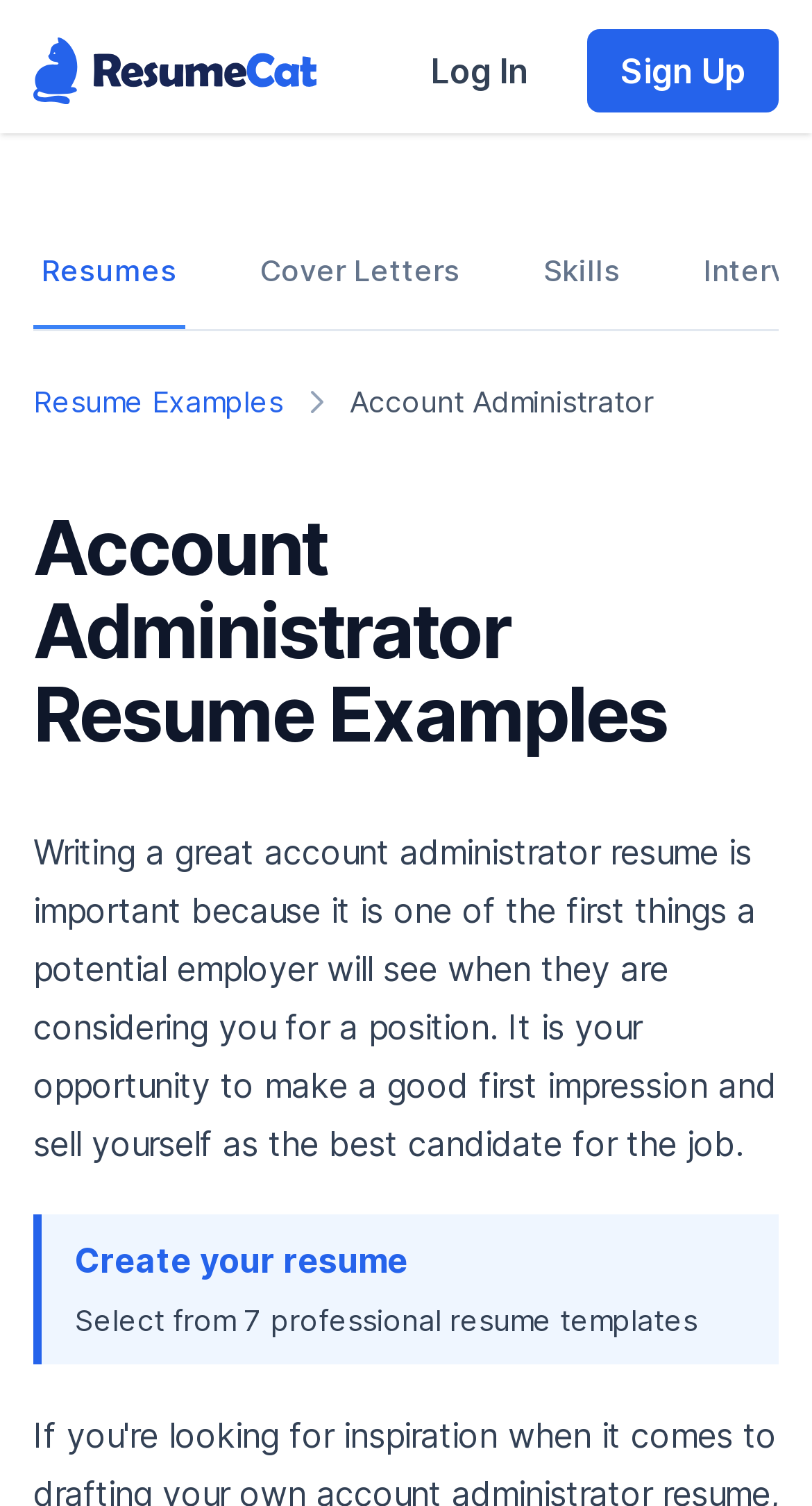Refer to the element description Resume Examples and identify the corresponding bounding box in the screenshot. Format the coordinates as (top-left x, top-left y, bottom-right x, bottom-right y) with values in the range of 0 to 1.

[0.041, 0.253, 0.349, 0.281]